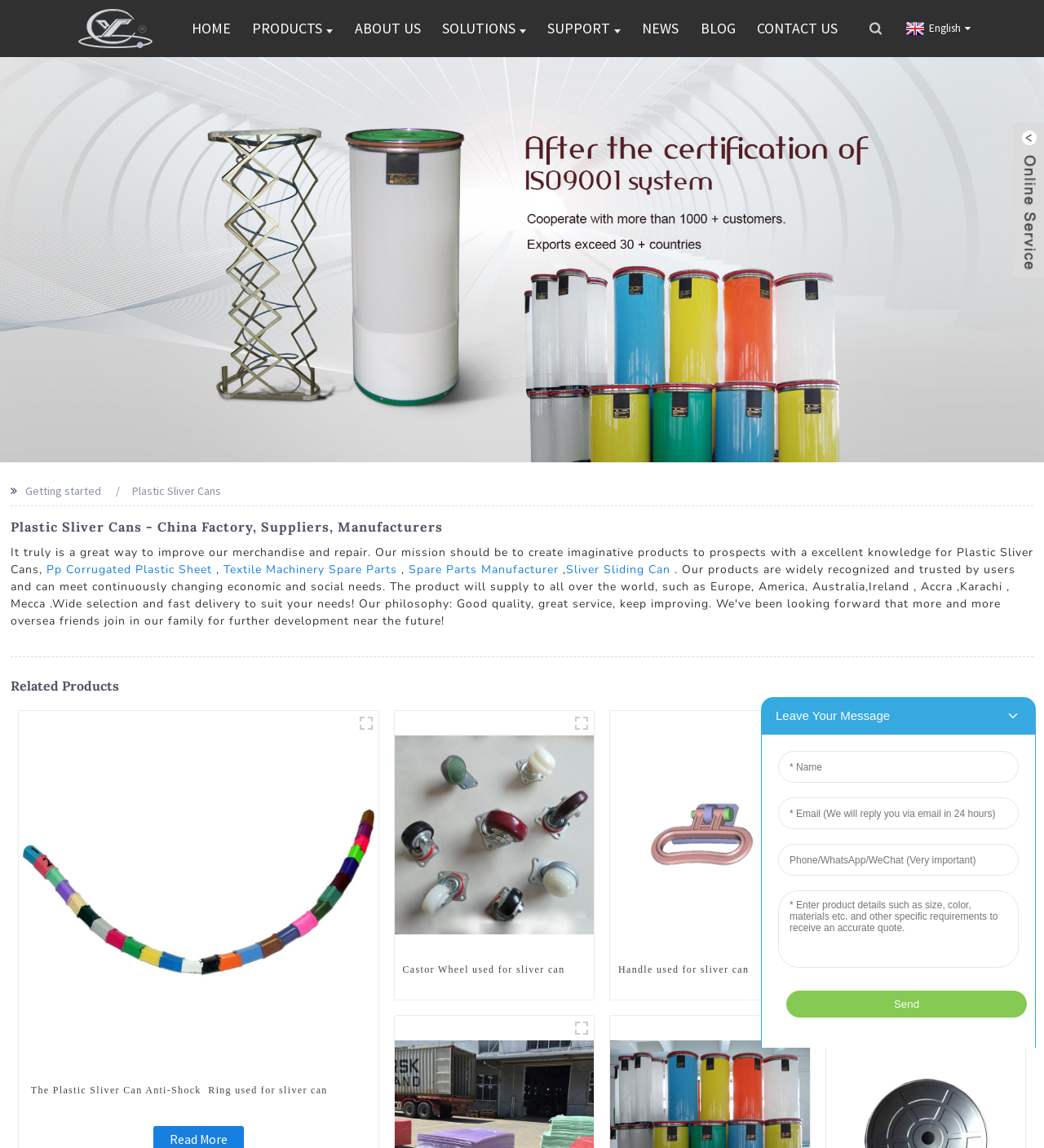What is the main product of this company?
Please answer the question with a detailed and comprehensive explanation.

Based on the webpage, the main product of this company is Plastic Sliver Cans, which is evident from the heading 'Plastic Sliver Cans - China Factory, Suppliers, Manufacturers' and the various related products displayed on the webpage.